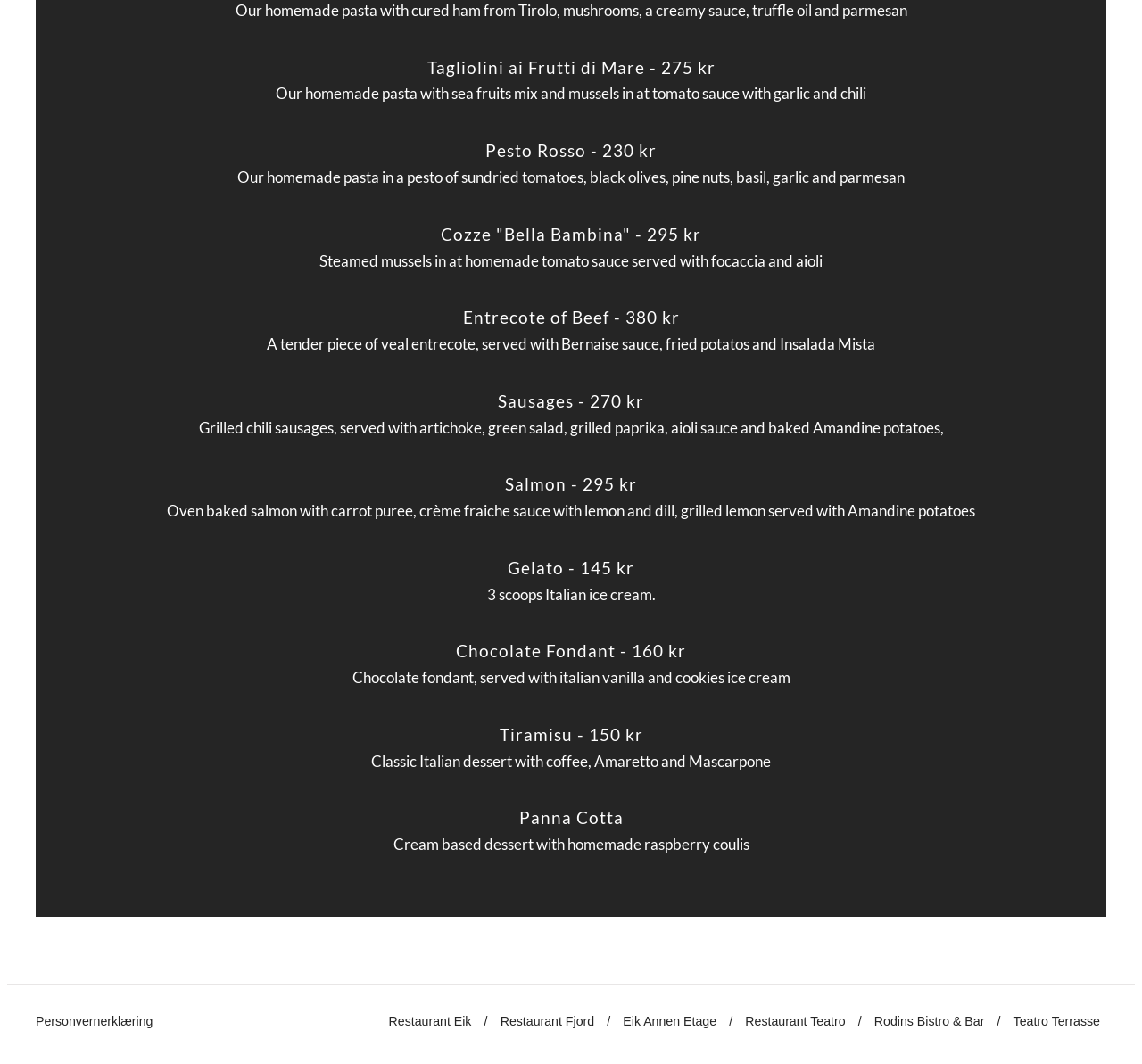Locate the bounding box coordinates of the UI element described by: "Rodins Bistro & Bar". Provide the coordinates as four float numbers between 0 and 1, formatted as [left, top, right, bottom].

[0.765, 0.953, 0.862, 0.966]